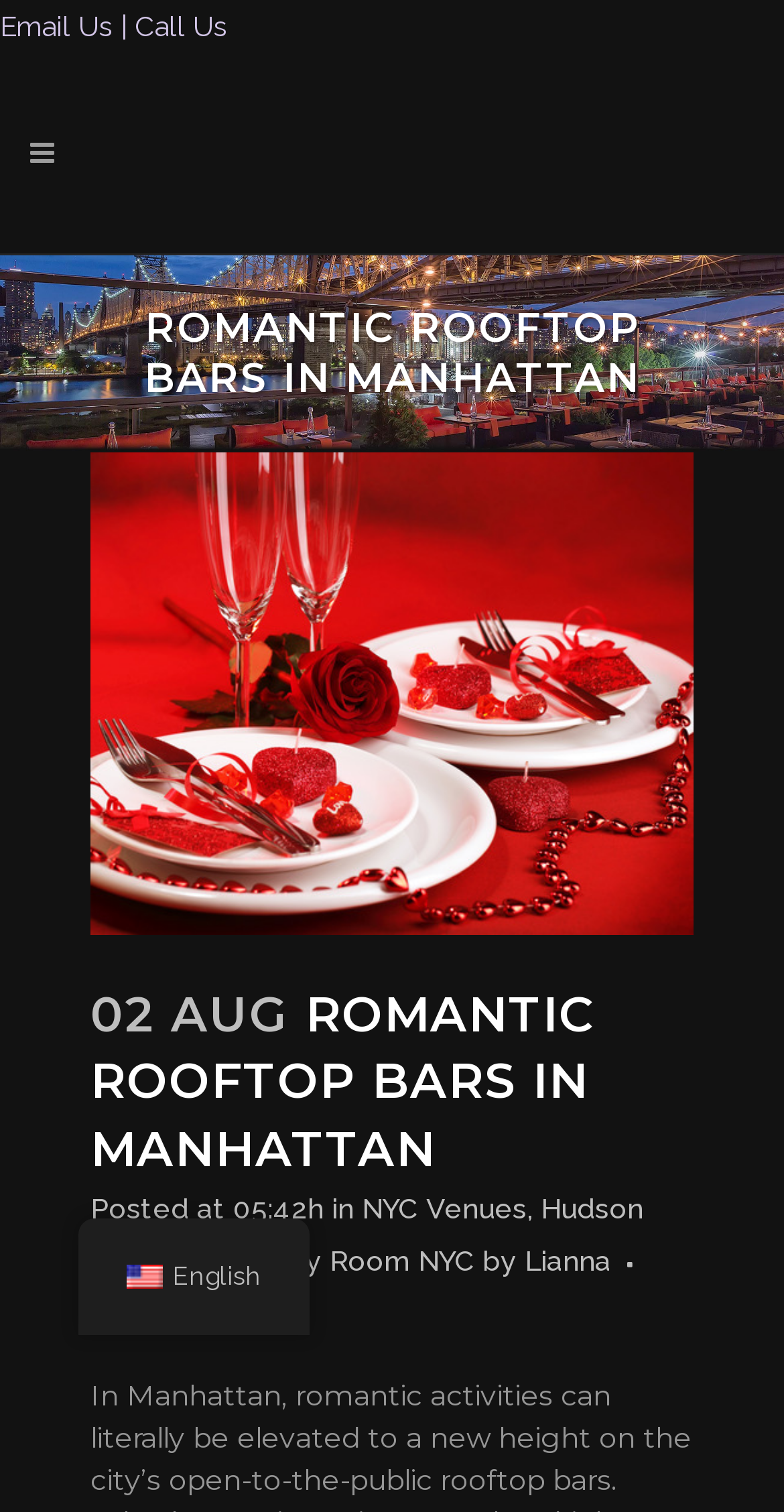Locate the bounding box of the UI element defined by this description: "Sky Room NYC". The coordinates should be given as four float numbers between 0 and 1, formatted as [left, top, right, bottom].

[0.349, 0.823, 0.605, 0.844]